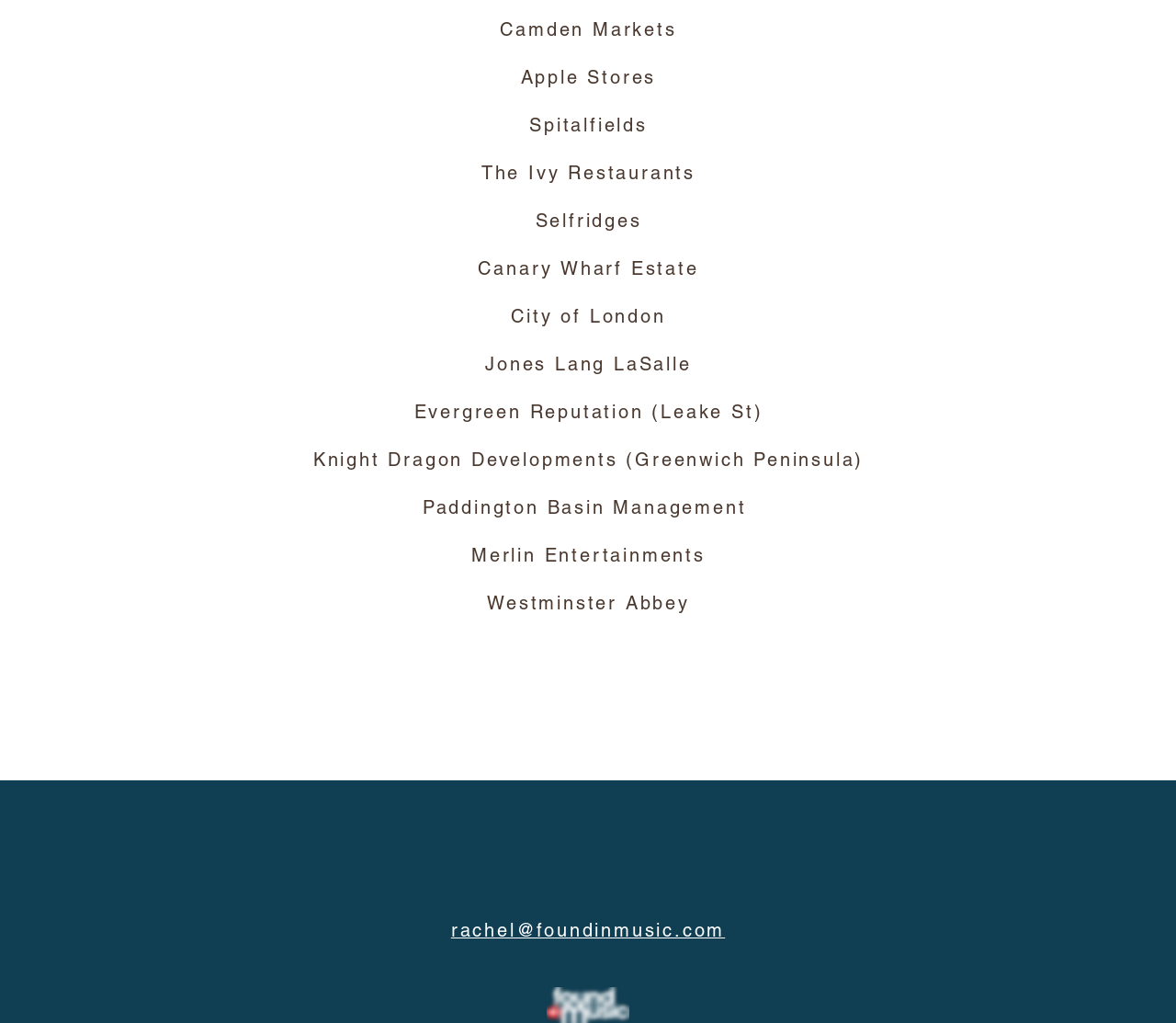What is the first market listed?
Look at the webpage screenshot and answer the question with a detailed explanation.

The first market listed is 'Camden Markets' which is a StaticText element with bounding box coordinates [0.425, 0.018, 0.575, 0.04].